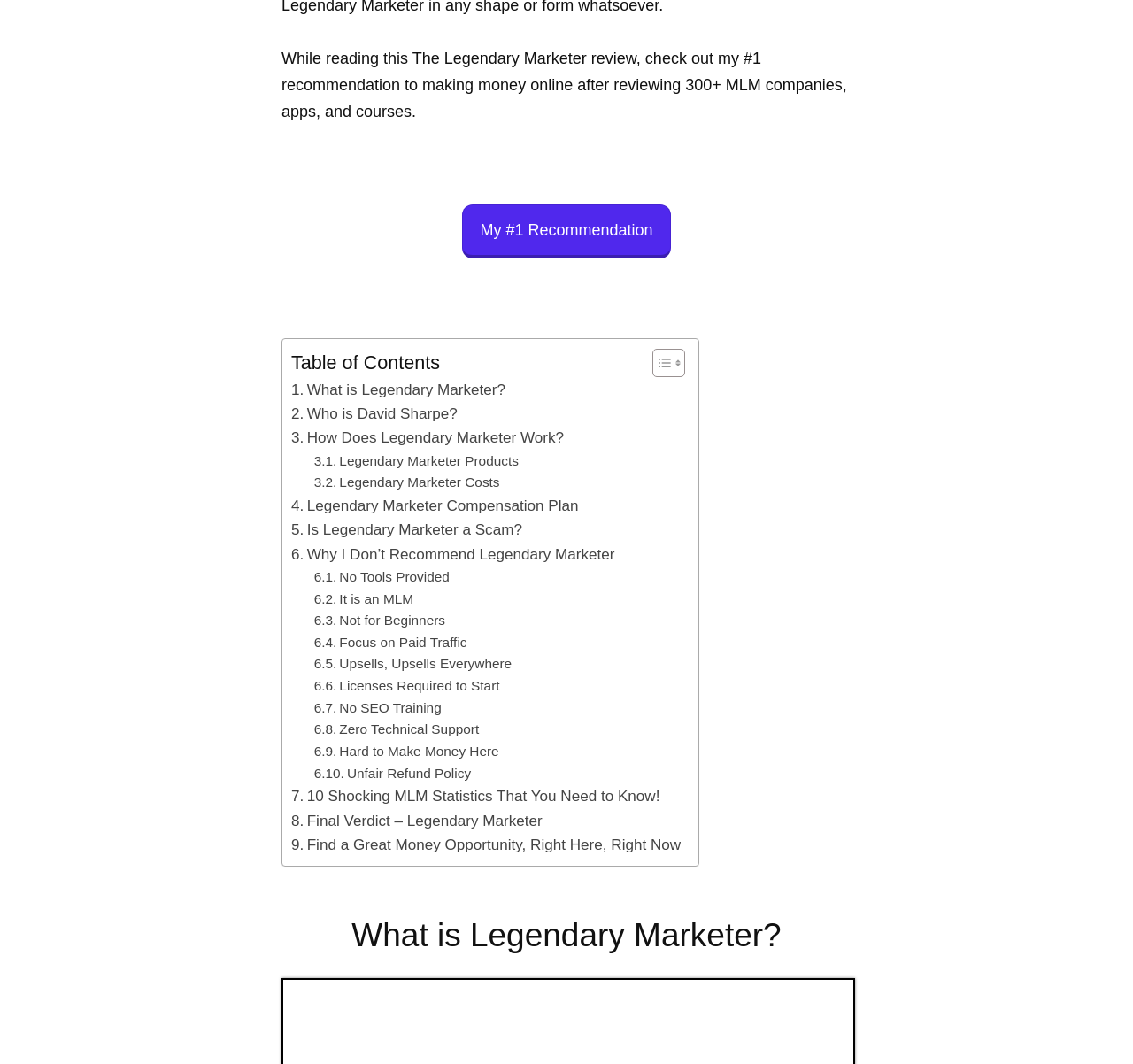Identify the bounding box coordinates of the area you need to click to perform the following instruction: "Learn '10 Shocking MLM Statistics That You Need to Know!'".

[0.257, 0.737, 0.582, 0.76]